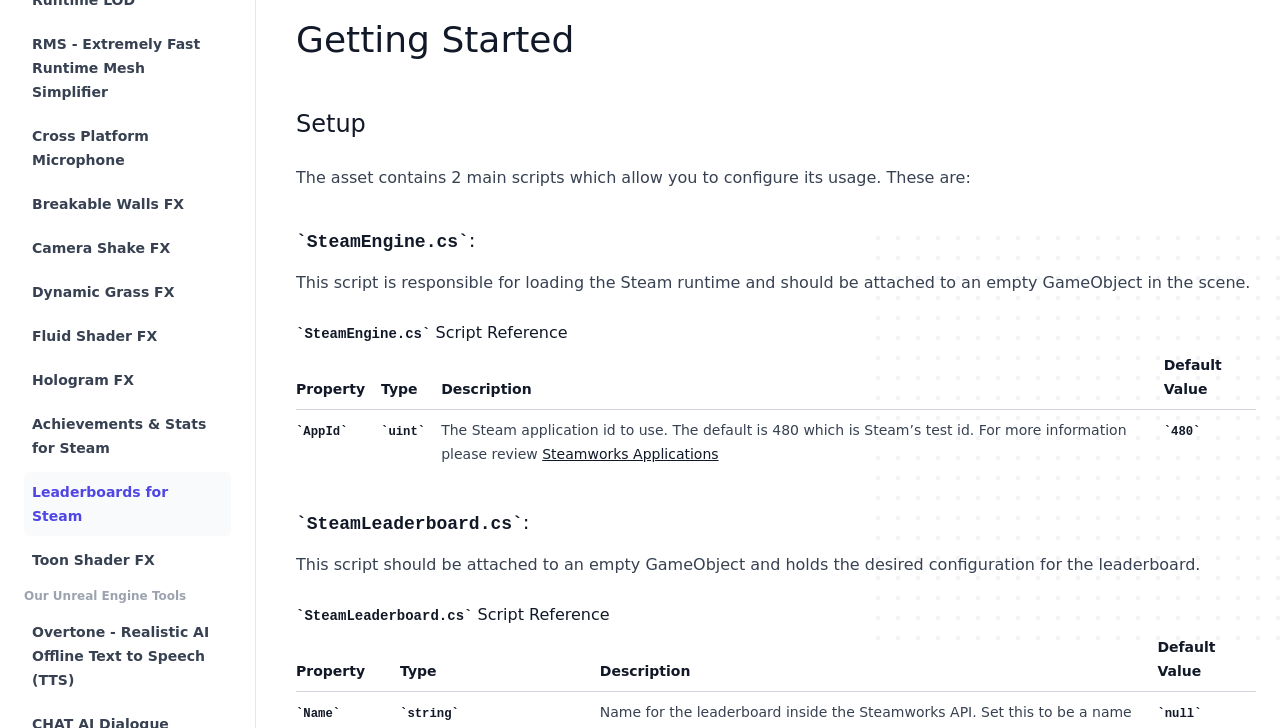Please find the bounding box coordinates in the format (top-left x, top-left y, bottom-right x, bottom-right y) for the given element description. Ensure the coordinates are floating point numbers between 0 and 1. Description: Achievements & Stats for Steam

[0.019, 0.555, 0.18, 0.643]